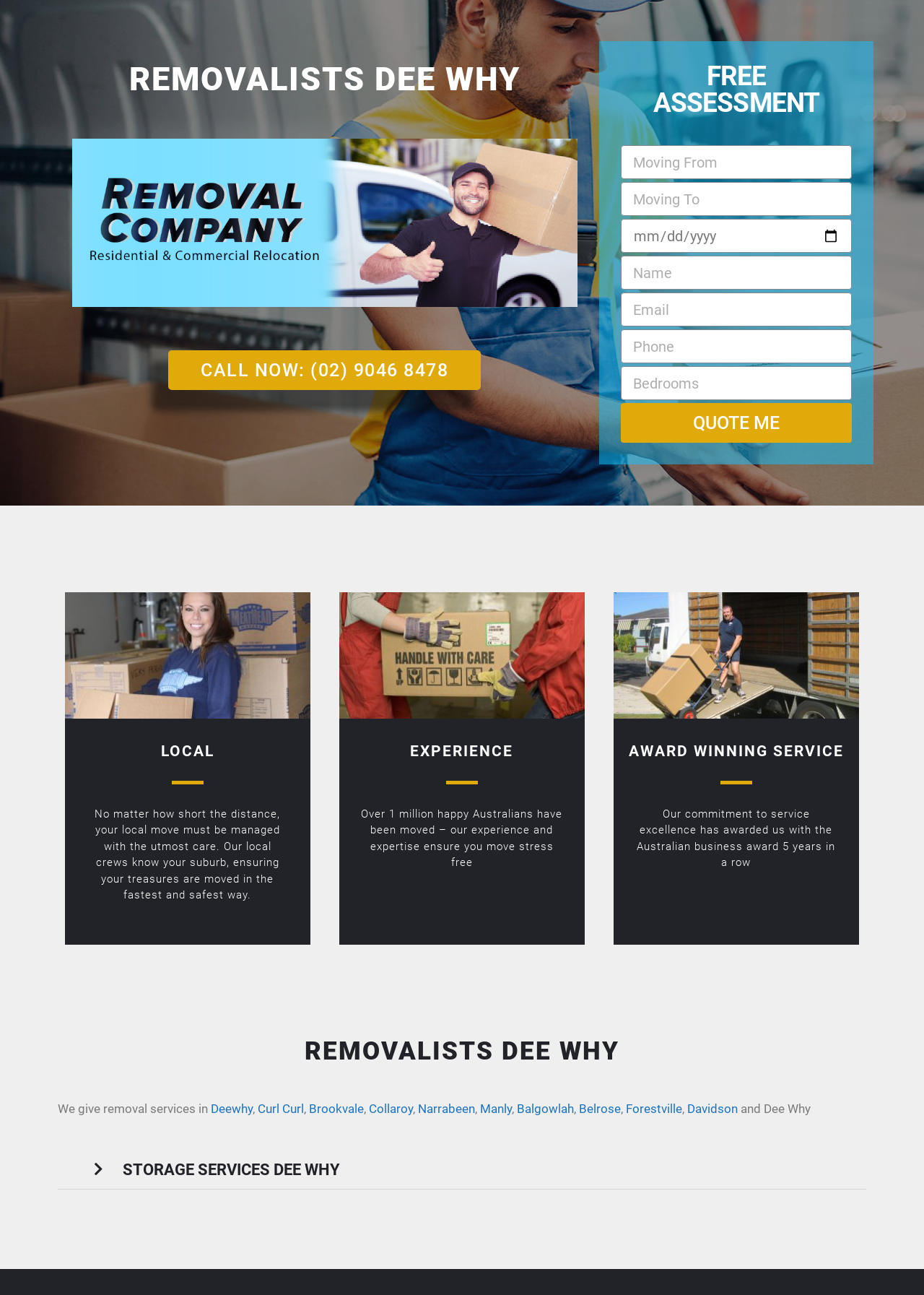How many years has the company won the Australian business award?
Please utilize the information in the image to give a detailed response to the question.

The StaticText 'Our commitment to service excellence has awarded us with the Australian business award 5 years in a row' indicates that the company has won the award for 5 consecutive years.